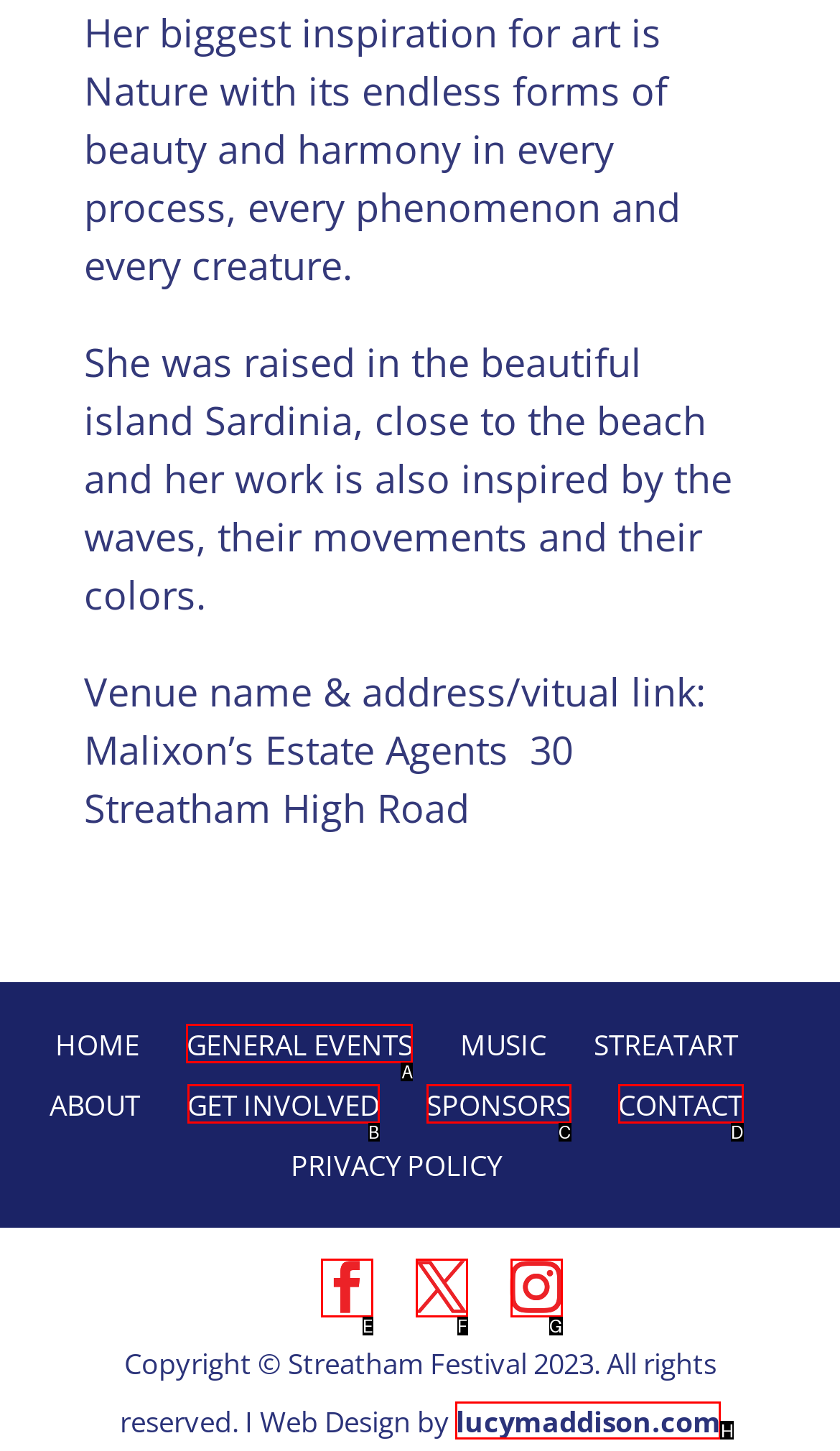Identify the HTML element to click to execute this task: Visit website designed by lucymaddison.com Respond with the letter corresponding to the proper option.

H